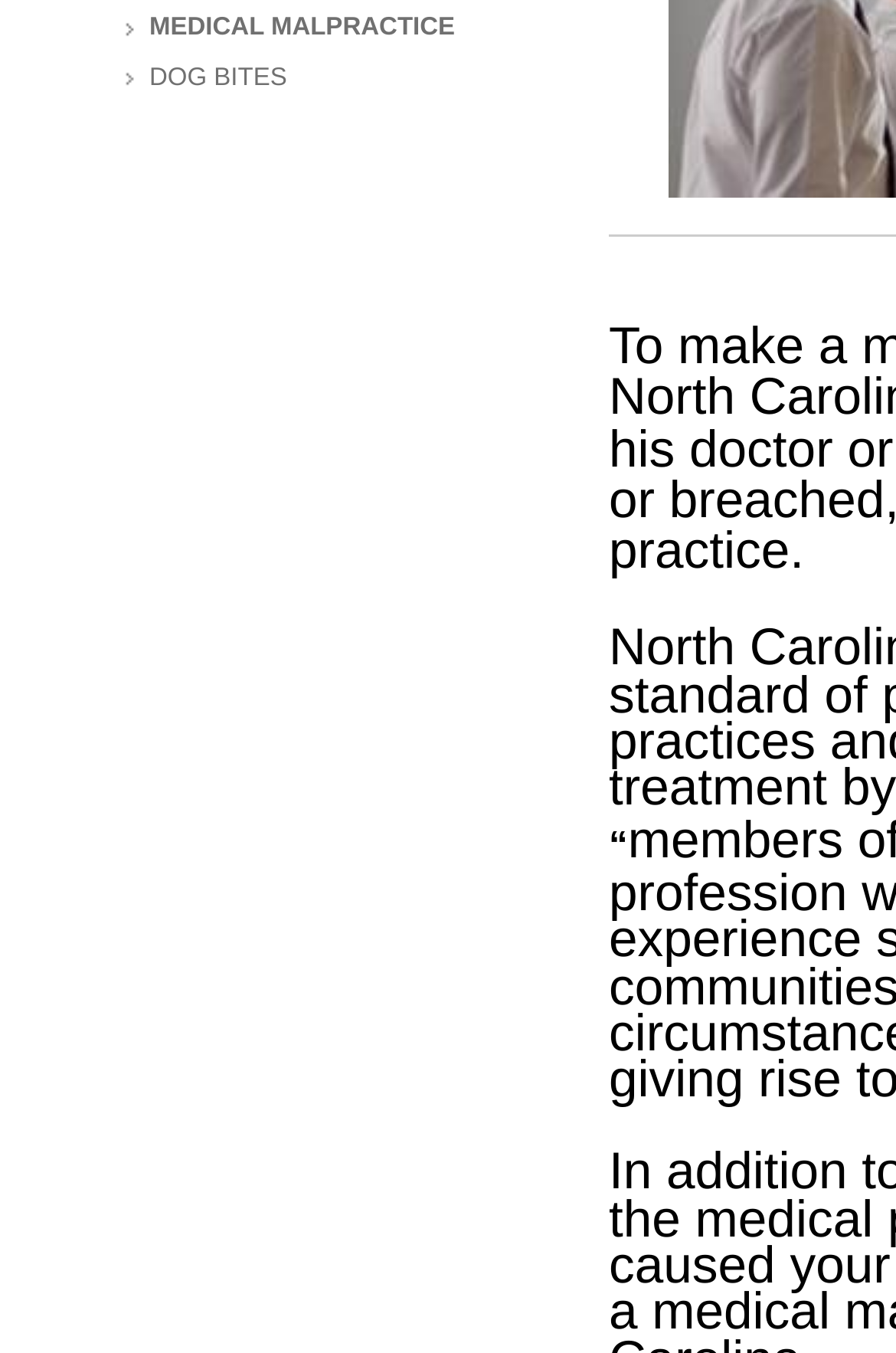Determine the bounding box for the described UI element: "MEDICAL MALPRACTICE".

[0.128, 0.004, 0.667, 0.04]